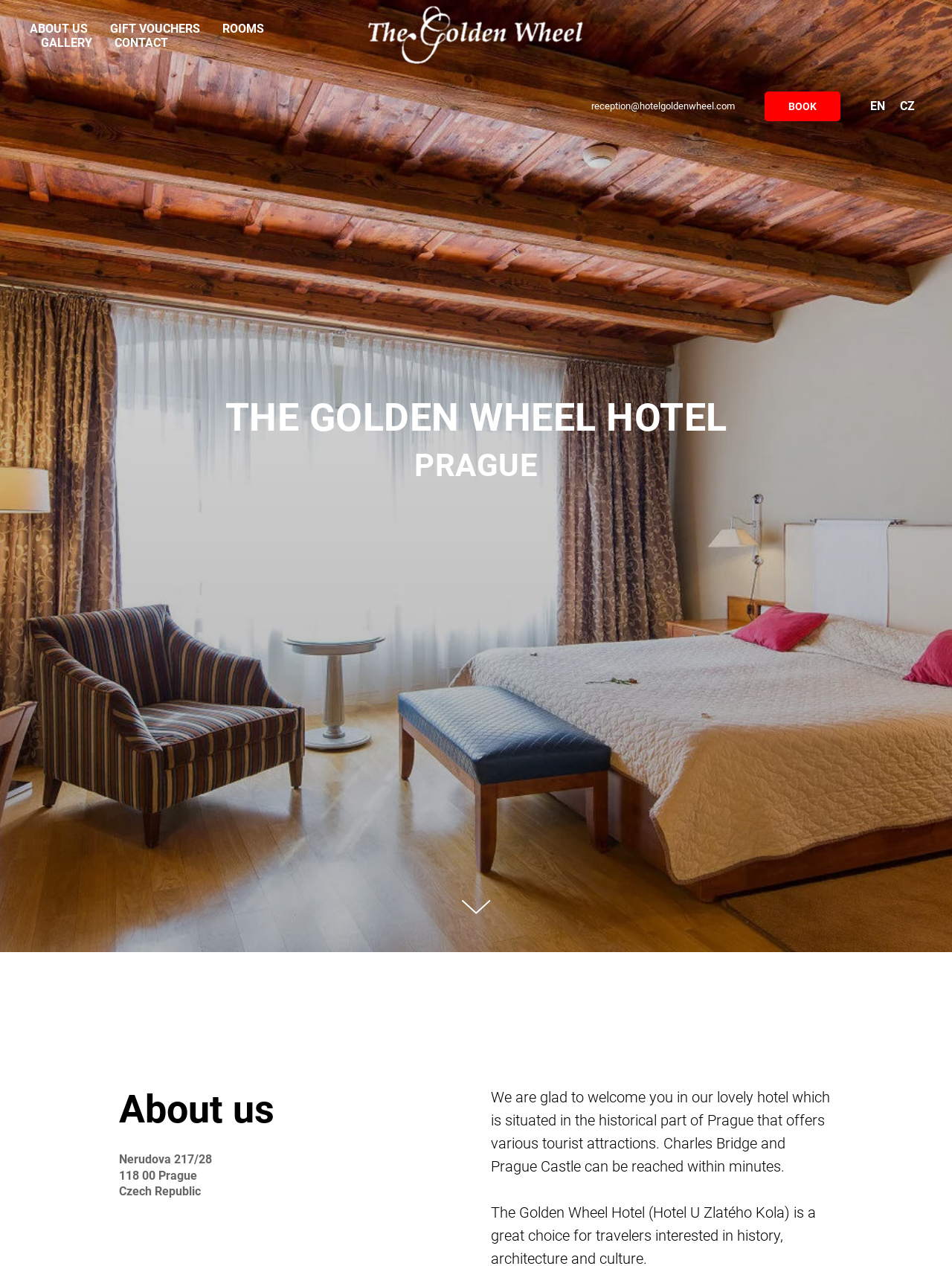Observe the image and answer the following question in detail: How many links are in the top navigation menu?

I counted the number of link elements within the layout table with the bounding box coordinates [0.031, 0.0, 0.344, 0.056], which contains the top navigation menu. I found 5 link elements: 'ABOUT US', 'GIFT VOUCHERS', 'ROOMS', 'GALLERY', and 'CONTACT'.